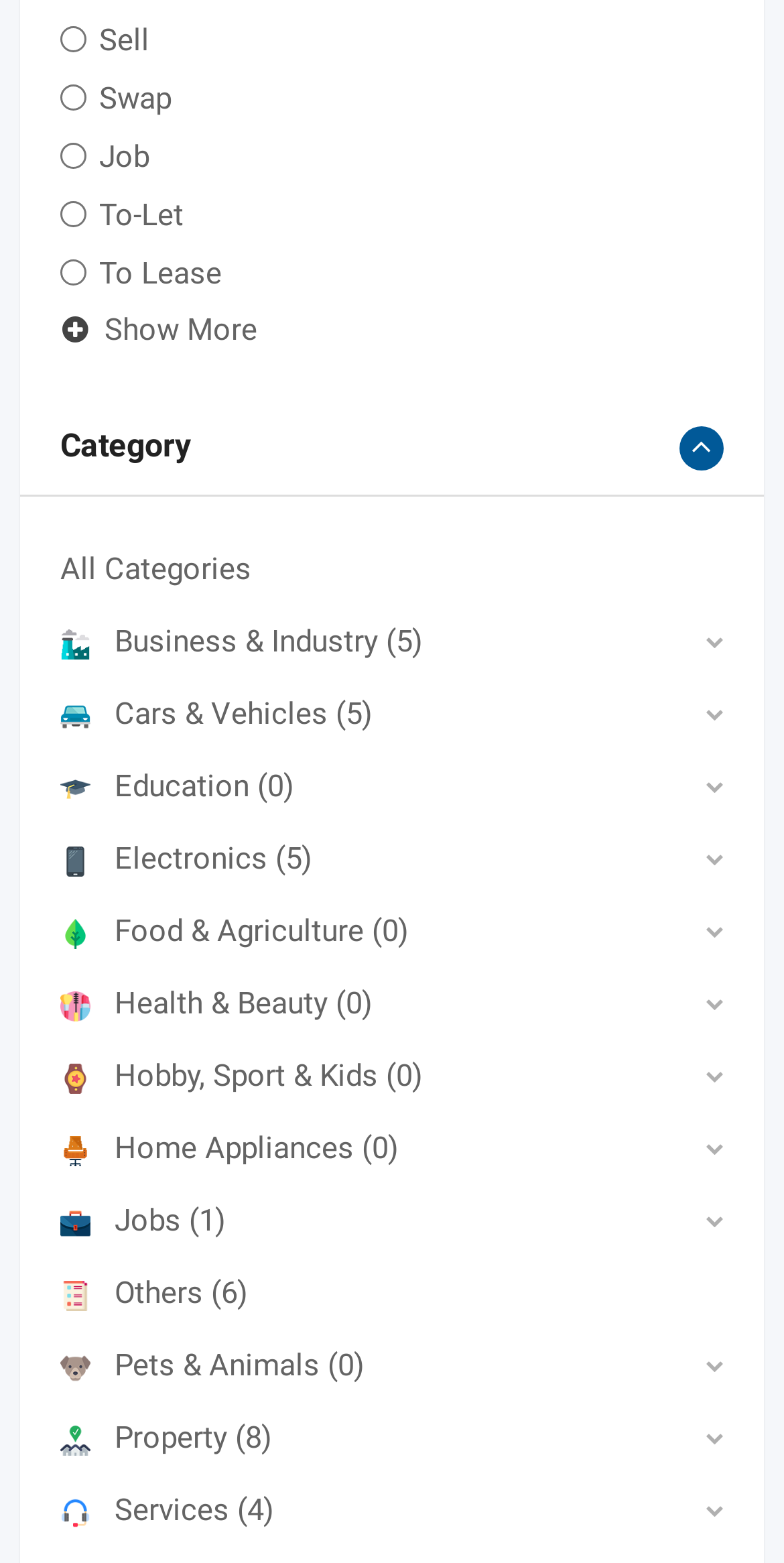Respond to the following query with just one word or a short phrase: 
What is the second option in the radio button list?

Swap